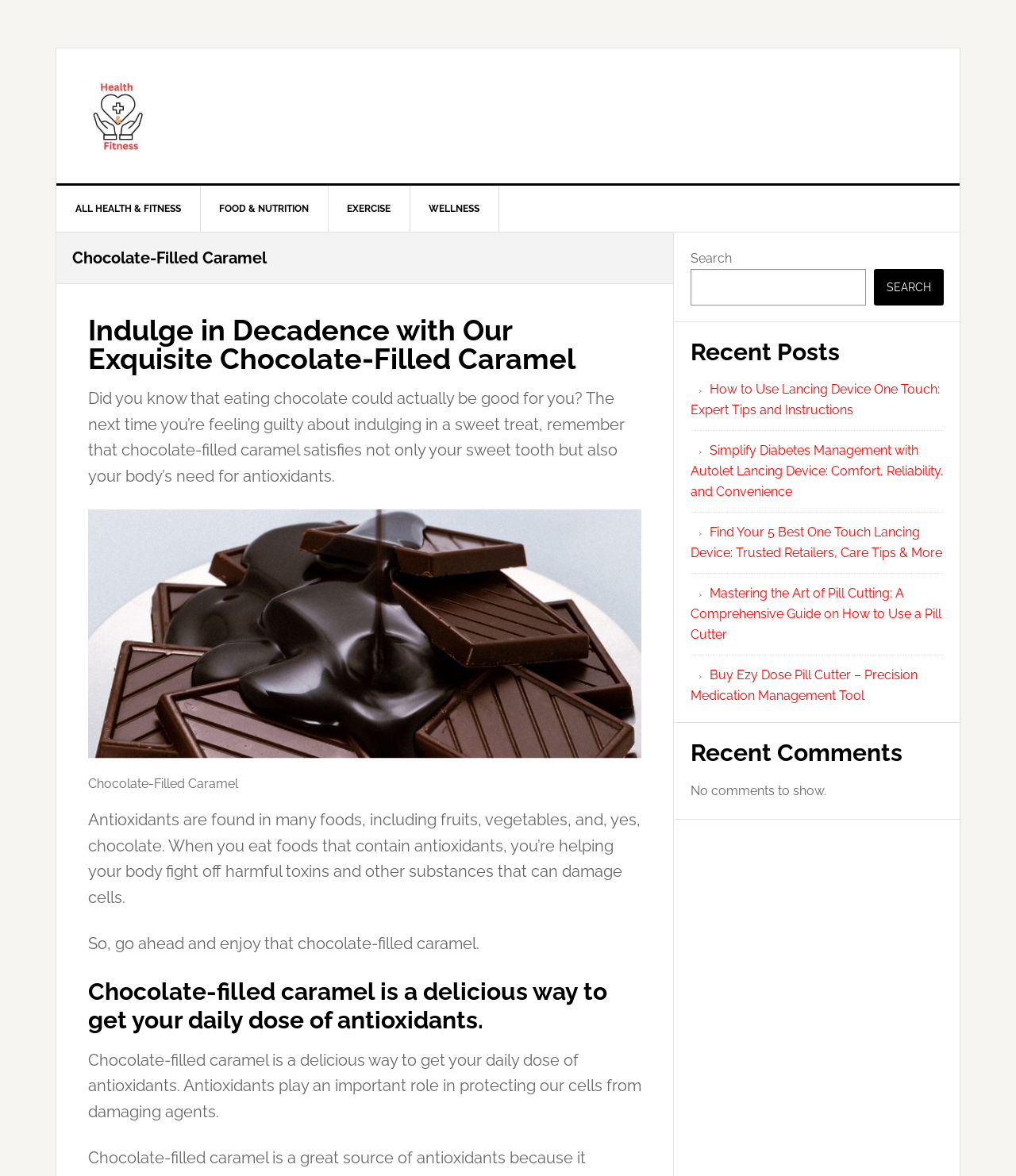Indicate the bounding box coordinates of the element that needs to be clicked to satisfy the following instruction: "Read about Indulge in Decadence with Our Exquisite Chocolate-Filled Caramel". The coordinates should be four float numbers between 0 and 1, i.e., [left, top, right, bottom].

[0.087, 0.267, 0.566, 0.319]